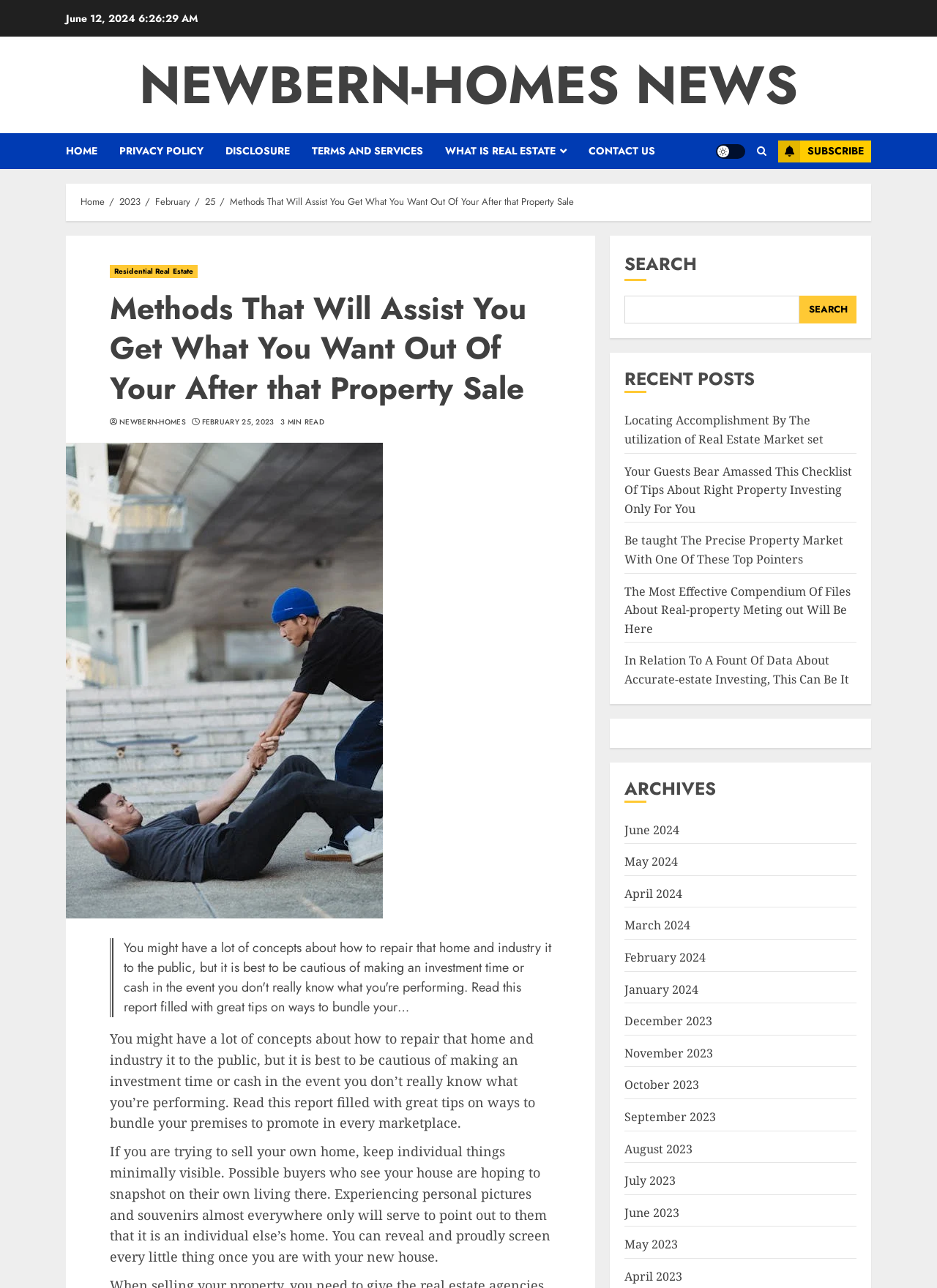What is the topic of the recent posts section?
Provide an in-depth answer to the question, covering all aspects.

The recent posts section lists several article titles, all of which appear to be related to real estate. The topics include 'Locating Accomplishment By The utilization of Real Estate Market set', 'Your Guests Bear Amassed This Checklist Of Tips About Right Property Investing Only For You', and others, indicating that the topic of this section is real estate.